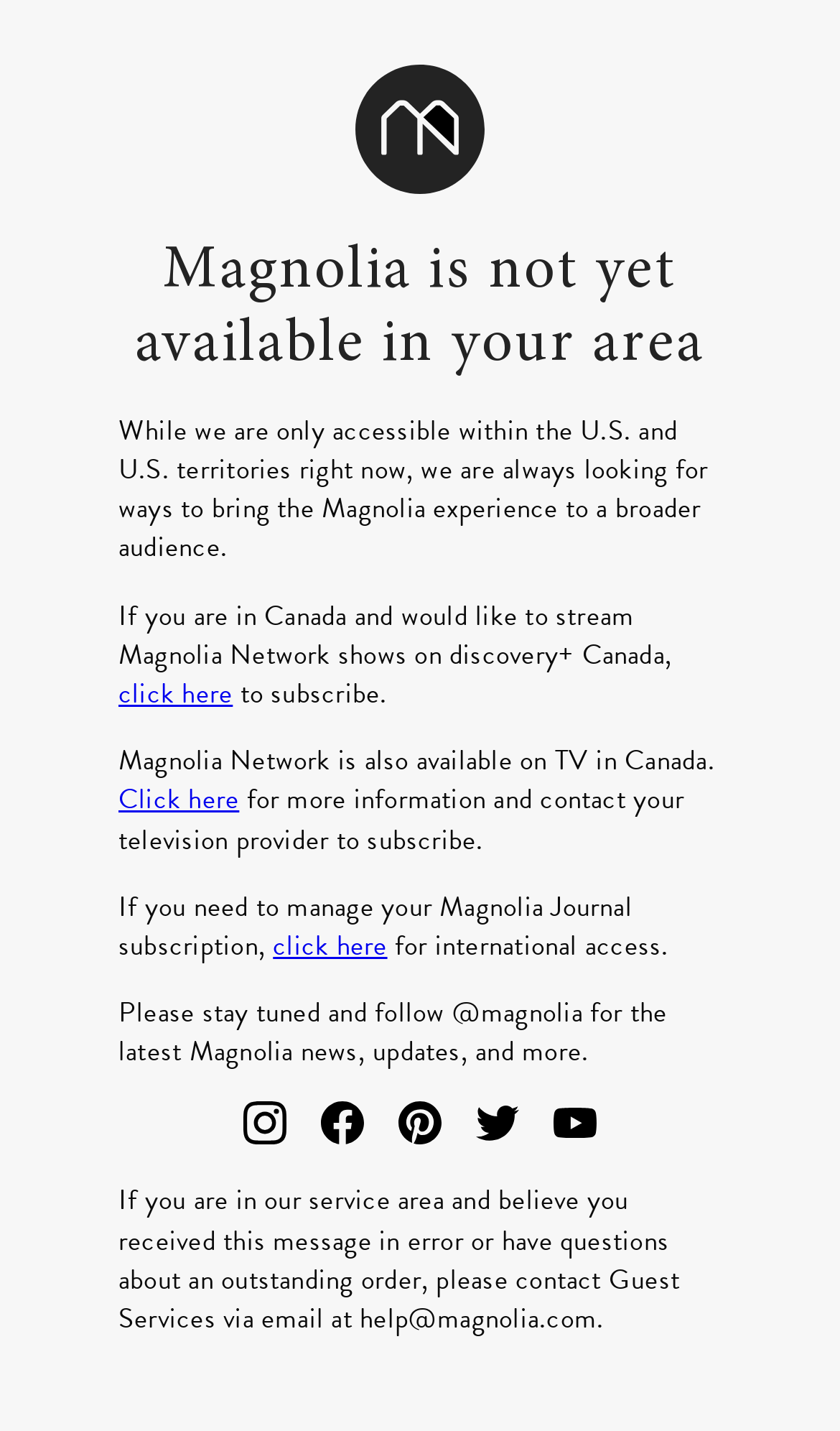Show the bounding box coordinates for the HTML element described as: "click here".

[0.141, 0.471, 0.277, 0.498]